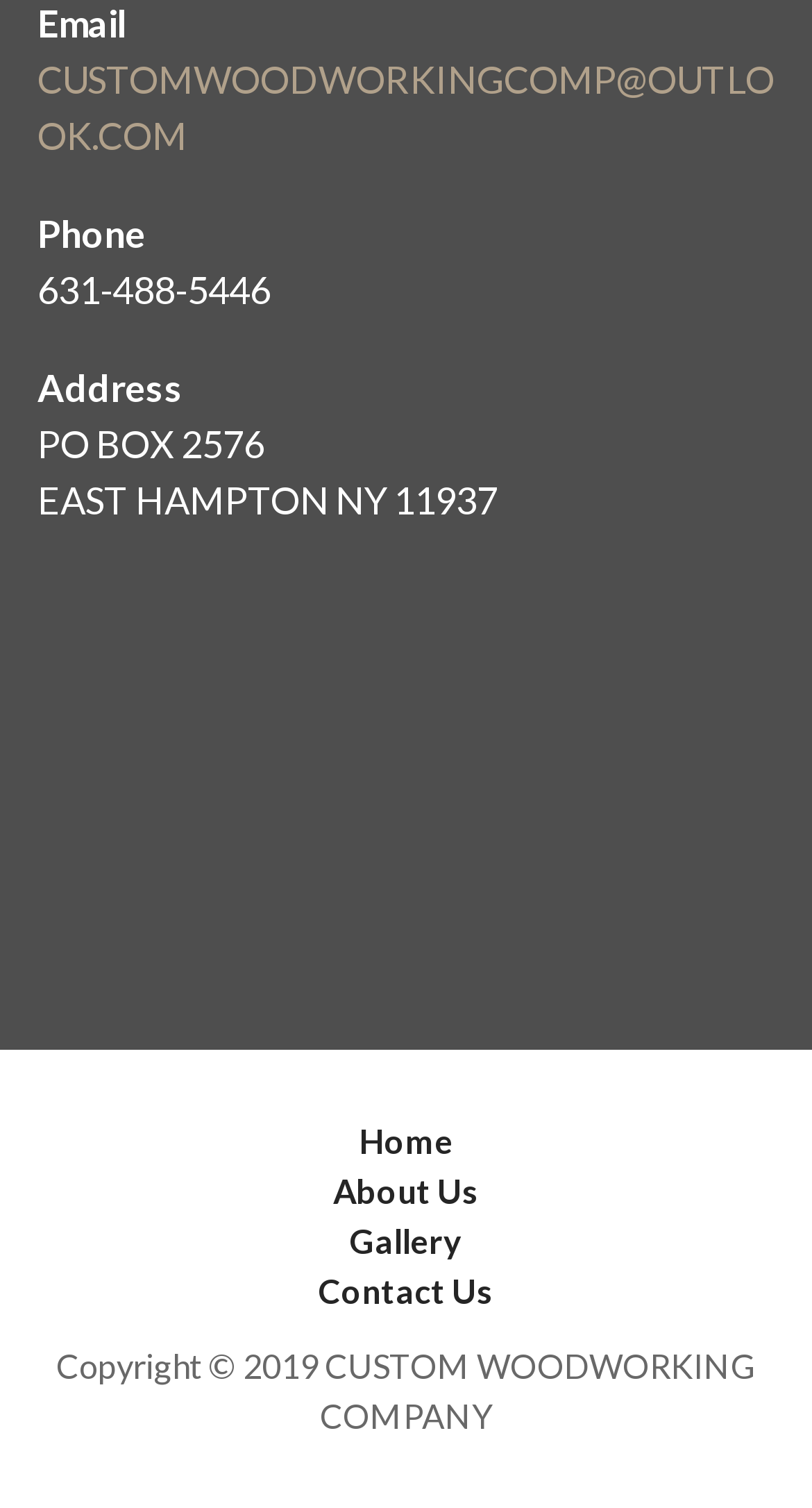What is the company's phone number?
Based on the visual content, answer with a single word or a brief phrase.

631-488-5446